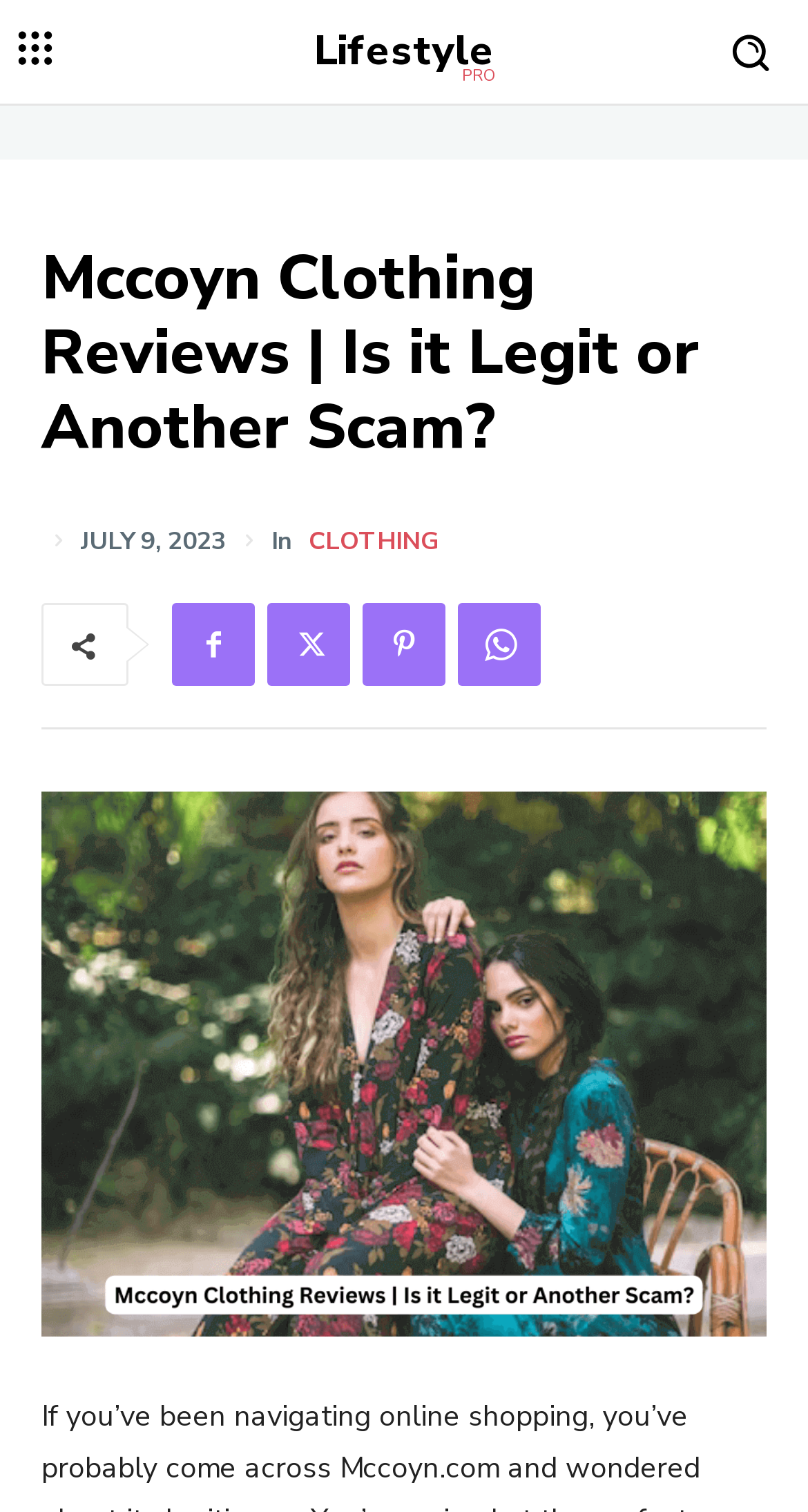What is the date of the article?
Use the information from the image to give a detailed answer to the question.

I found the date of the article by looking at the time element on the webpage, which is located below the main heading. The time element contains the static text 'JULY 9, 2023'.